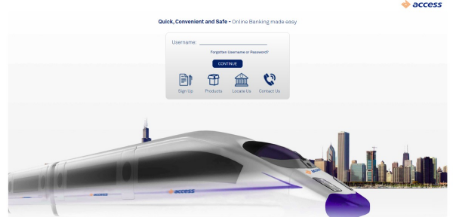Explain the image thoroughly, highlighting all key elements.

The image showcases a sleek, futuristic design representing Access Bank's online banking interface. Prominently featured is a high-speed train, symbolizing speed and efficiency, set against a modern city skyline that conveys progress and innovation. Above the train, a bold message reads, "Quick, Convenient and Safe - Online Banking made easy," highlighting the bank's commitment to providing seamless and secure banking experiences. Central to the image is a user login section inviting customers to enter their credentials, further enhancing the centricity of digital banking services. This design effectively communicates Access Bank's dedication to modernizing financial interactions in a rapidly evolving digital landscape.